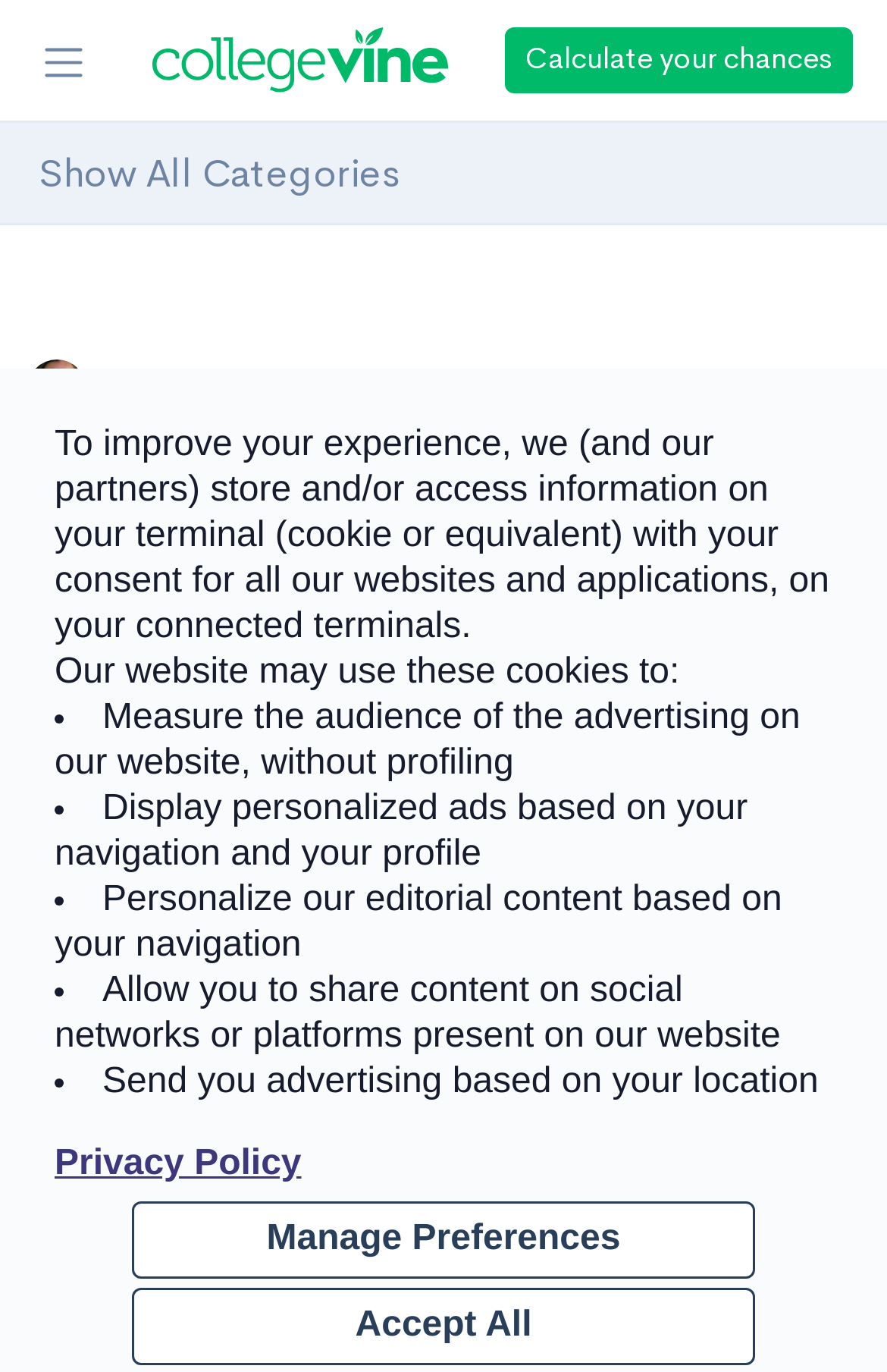Generate a comprehensive description of the contents of the webpage.

This webpage appears to be a blog post titled "Ultimate Guide to the New SAT Math Test" on the CollegeVine Blog. At the top of the page, there is a notification about cookies and consent, with a list of four bullet points explaining how the website uses cookies. Below this notification, there are three buttons: "Privacy Policy", "Manage Preferences", and "Accept All".

On the top-left corner, there is a small image and a link to "Calculate your chances". Next to it, there is a button to toggle secondary navigation, which is currently collapsed. Below this section, there is a small image, a link to the author's name "Kate Sundquist", a timestamp "January 10, 2017", and a number "8".

The main content of the page starts with a heading "Ultimate Guide to the New SAT Math Test" followed by a large figure or image that takes up most of the width of the page. Below the image, there is a header "Is your SAT score enough to get you into your dream school?" and a paragraph of text that asks "What are your chances of acceptance?".

There are several links and buttons scattered throughout the page, including links to "SAT Guides" and "Standardized Tests", and a button to share content on social networks or platforms. Overall, the page appears to be a informative blog post about the new SAT math test, with various links and features to help users navigate and engage with the content.